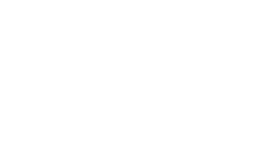Respond with a single word or phrase:
What is Binance doing to improve compliance?

Investing in improving compliance measures